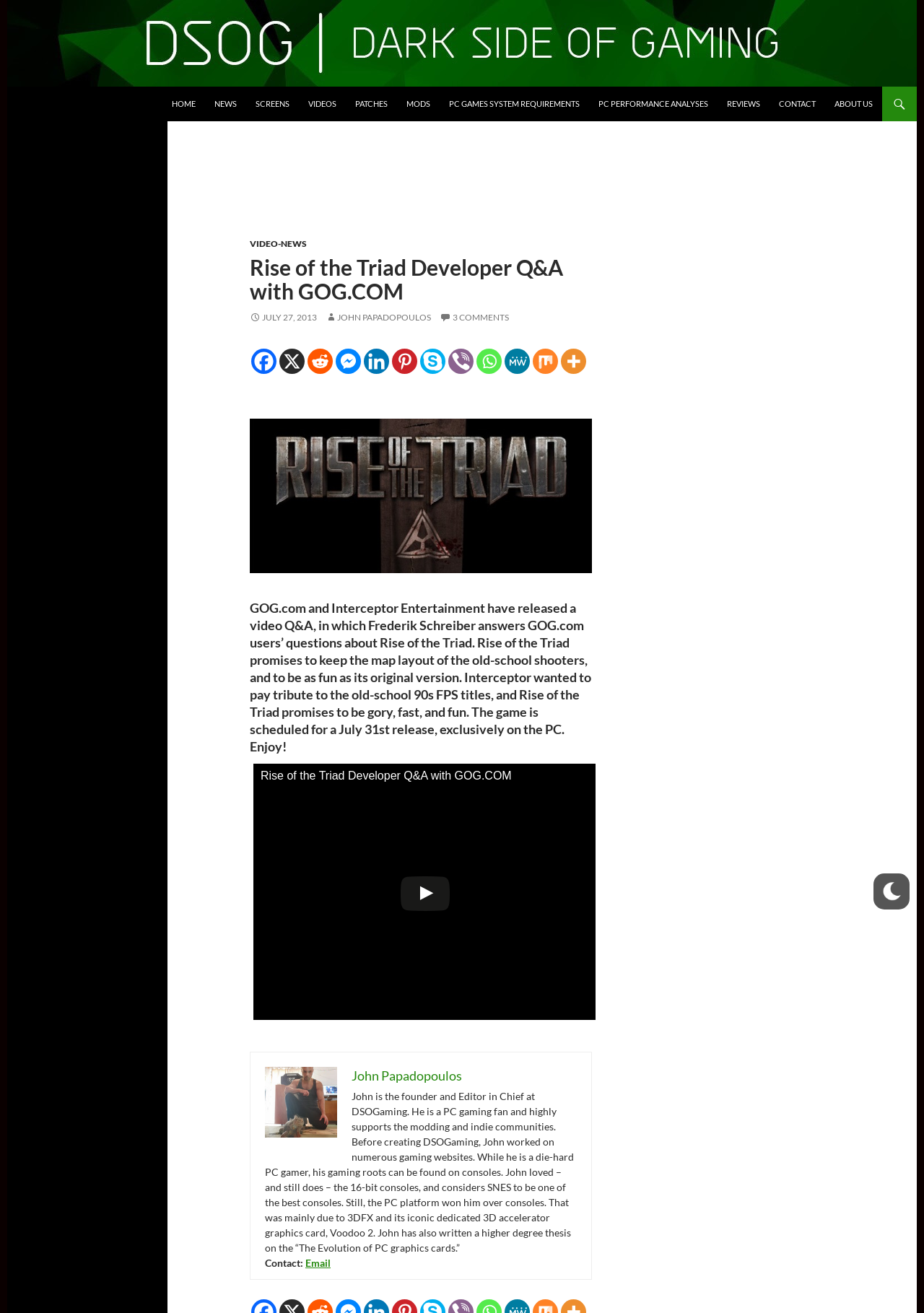Give a one-word or one-phrase response to the question:
How many social media links are present in the webpage?

11